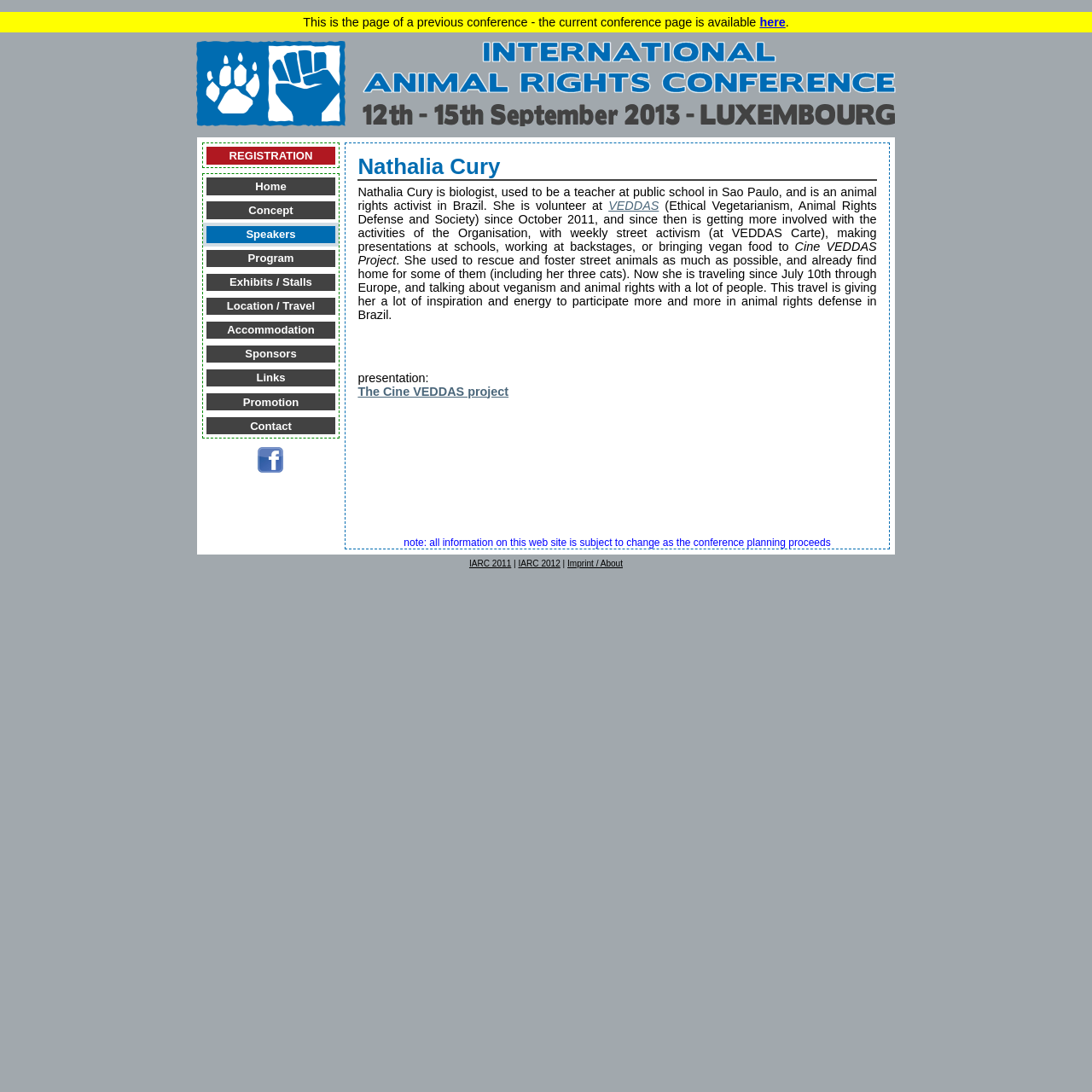Please locate the bounding box coordinates of the element that should be clicked to achieve the given instruction: "Register for the conference".

[0.189, 0.135, 0.307, 0.15]